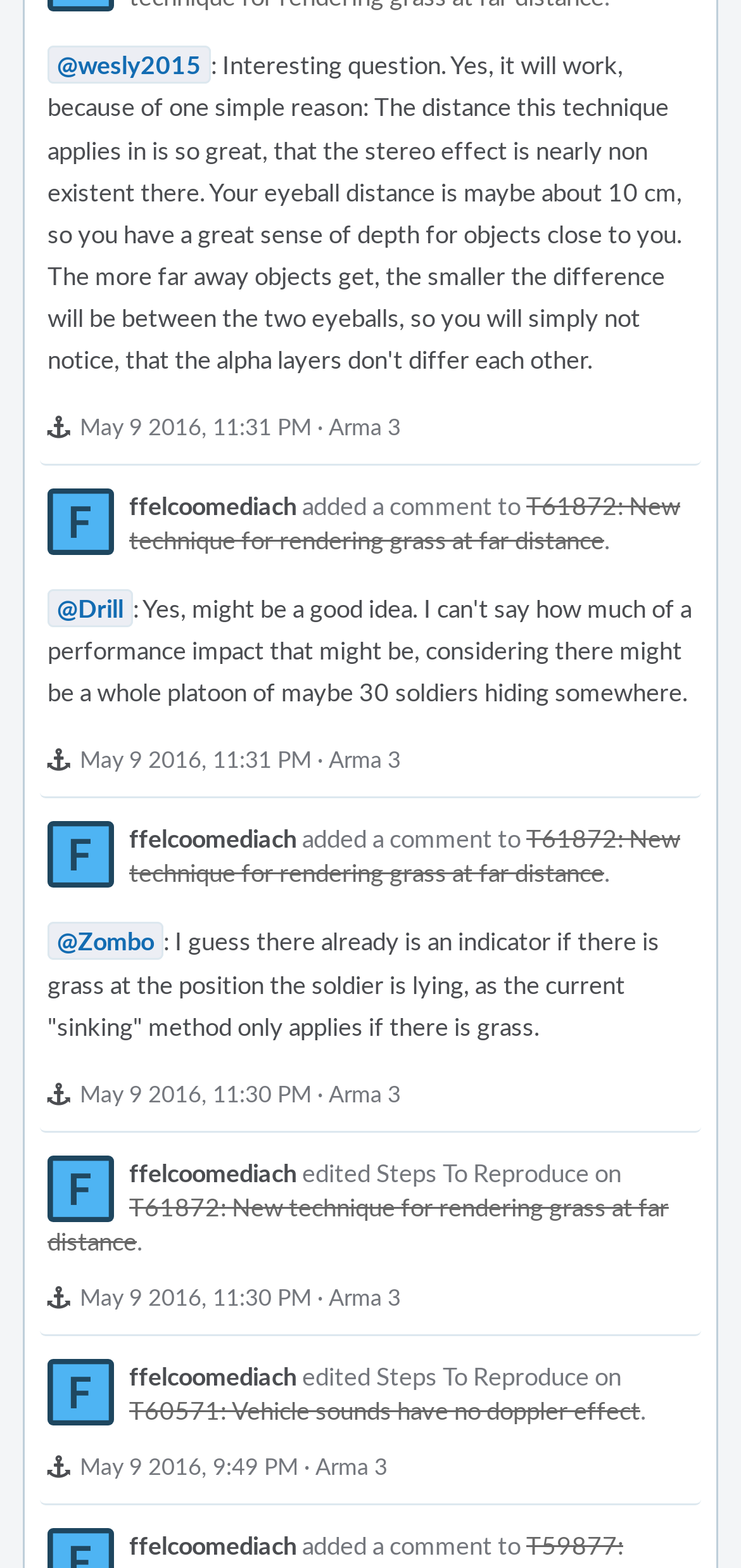Find and indicate the bounding box coordinates of the region you should select to follow the given instruction: "View the comment of @Drill".

[0.064, 0.377, 0.179, 0.399]